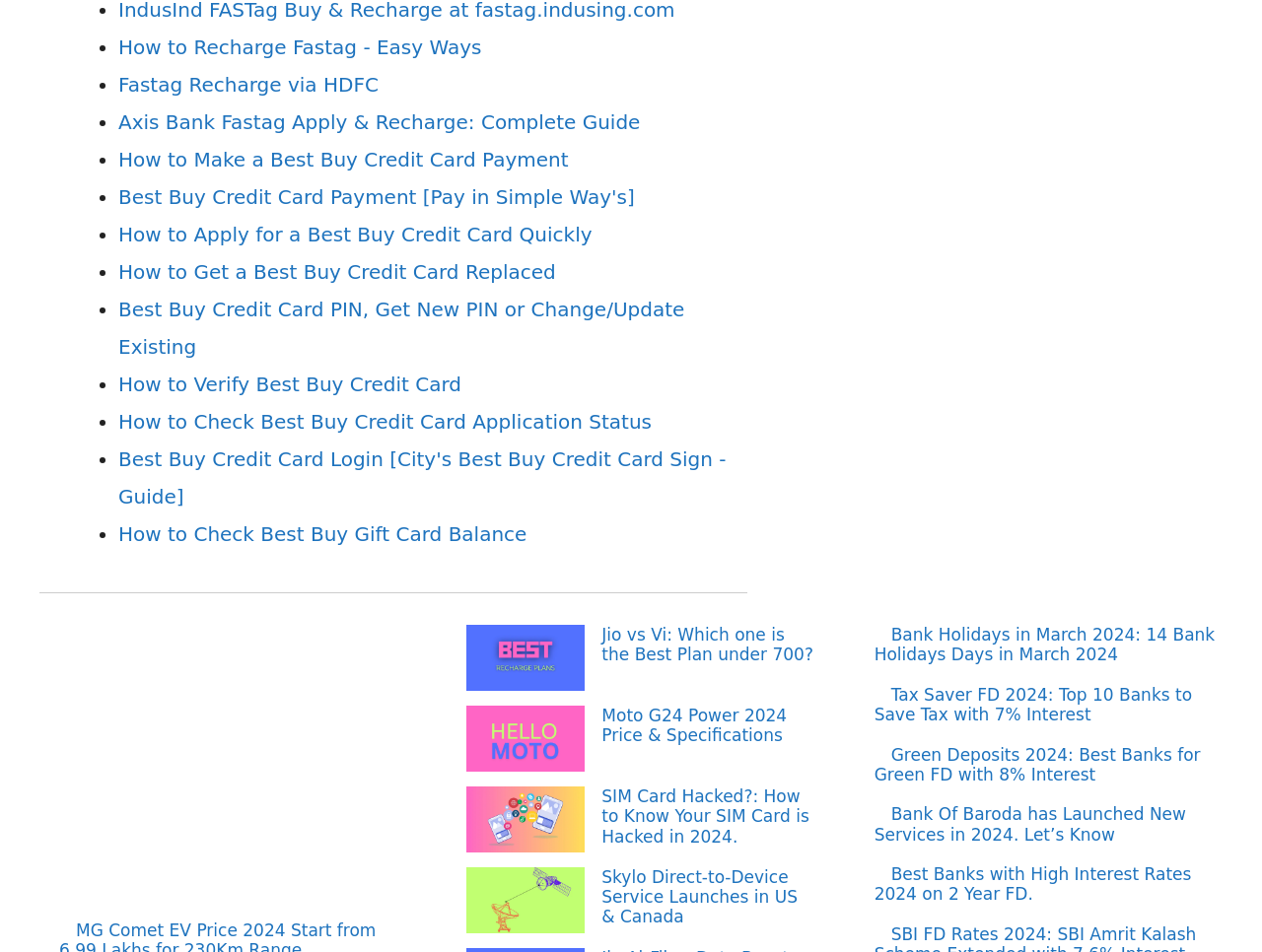What is the topic of the second section?
Look at the screenshot and respond with one word or a short phrase.

Technology and Finance